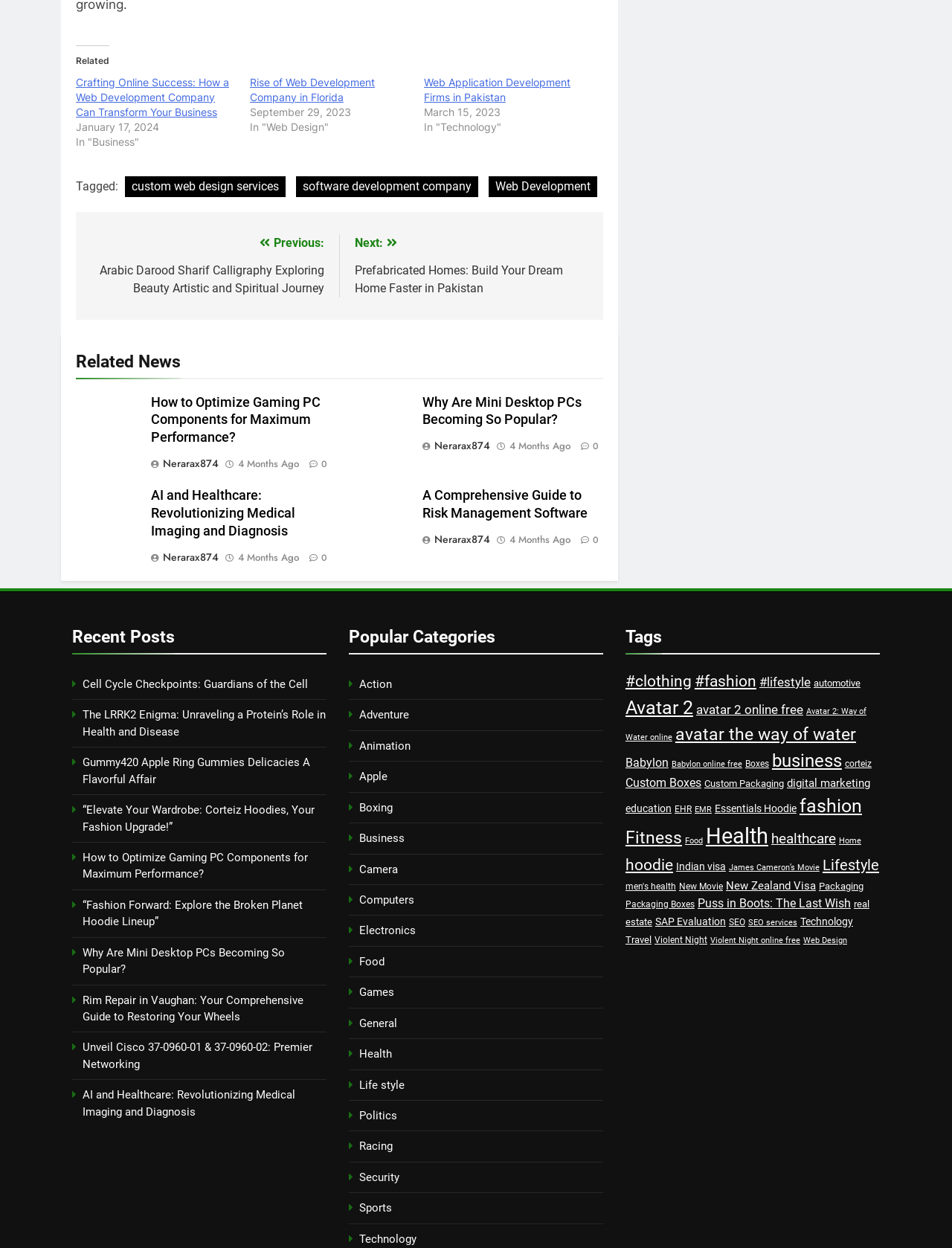Please identify the bounding box coordinates of the element's region that should be clicked to execute the following instruction: "Read 'How to Optimize Gaming PC Components for Maximum Performance?' article". The bounding box coordinates must be four float numbers between 0 and 1, i.e., [left, top, right, bottom].

[0.159, 0.316, 0.349, 0.358]